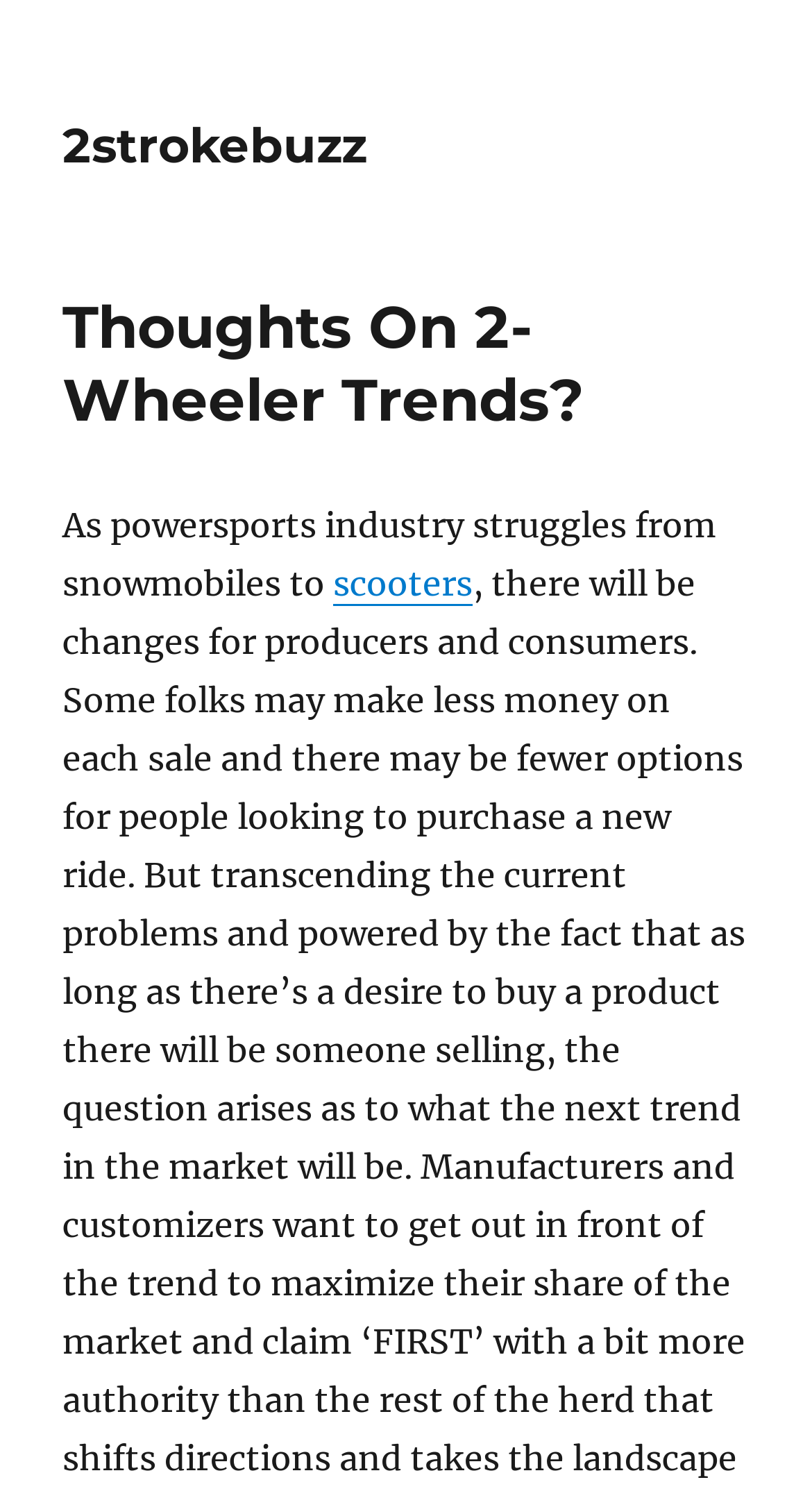Extract the bounding box of the UI element described as: "2strokebuzz".

[0.077, 0.078, 0.451, 0.117]